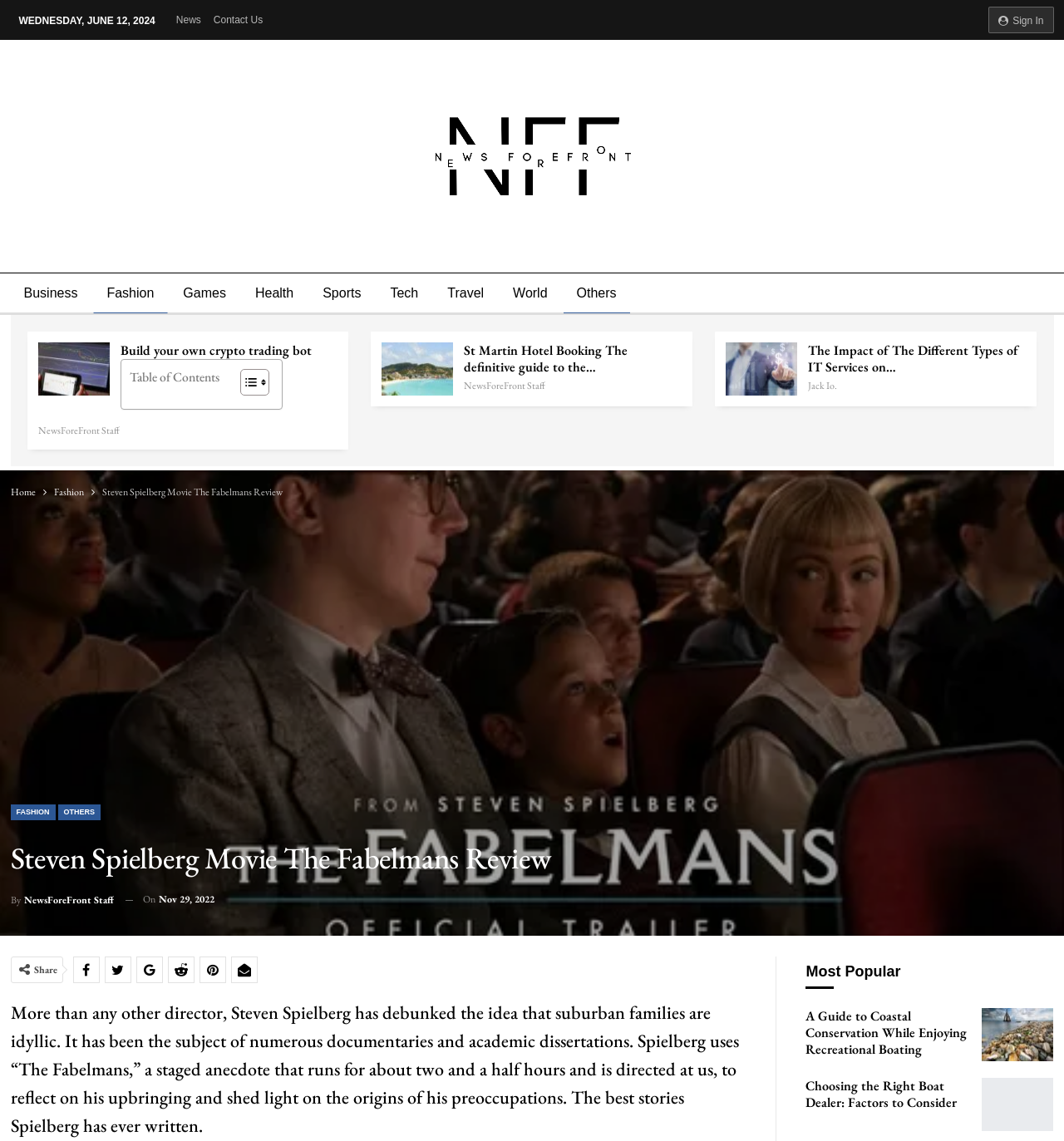What is the name of the movie being reviewed?
Please craft a detailed and exhaustive response to the question.

I found the answer by looking at the heading element with the text 'Steven Spielberg Movie The Fabelmans Review' and the paragraph that starts with 'More than any other director, Steven Spielberg has debunked the idea that suburban families are idyllic.' which suggests that the webpage is reviewing a movie directed by Steven Spielberg, and the title of the movie is 'The Fabelmans'.